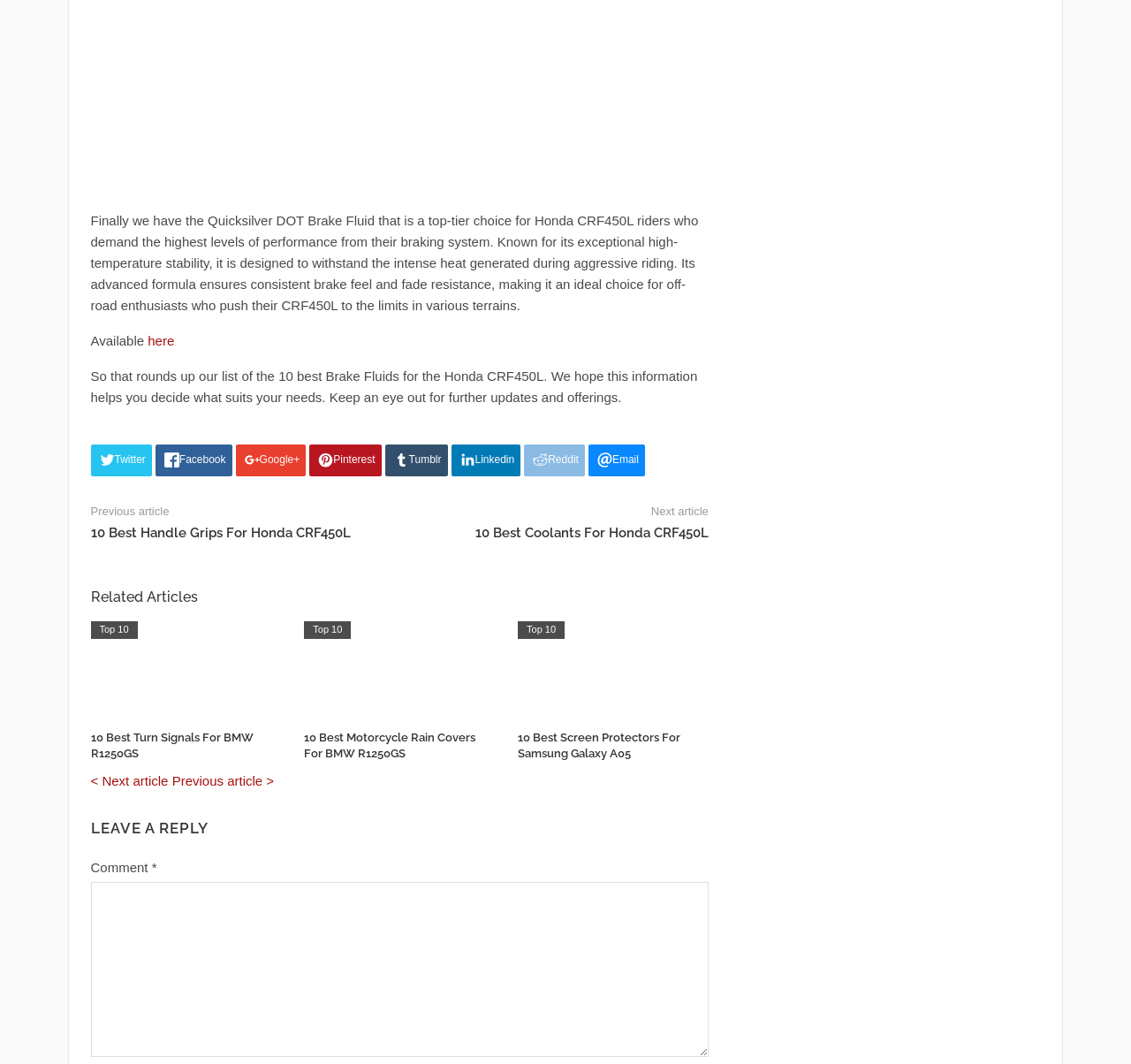Bounding box coordinates are specified in the format (top-left x, top-left y, bottom-right x, bottom-right y). All values are floating point numbers bounded between 0 and 1. Please provide the bounding box coordinate of the region this sentence describes: Top 10

[0.458, 0.584, 0.499, 0.601]